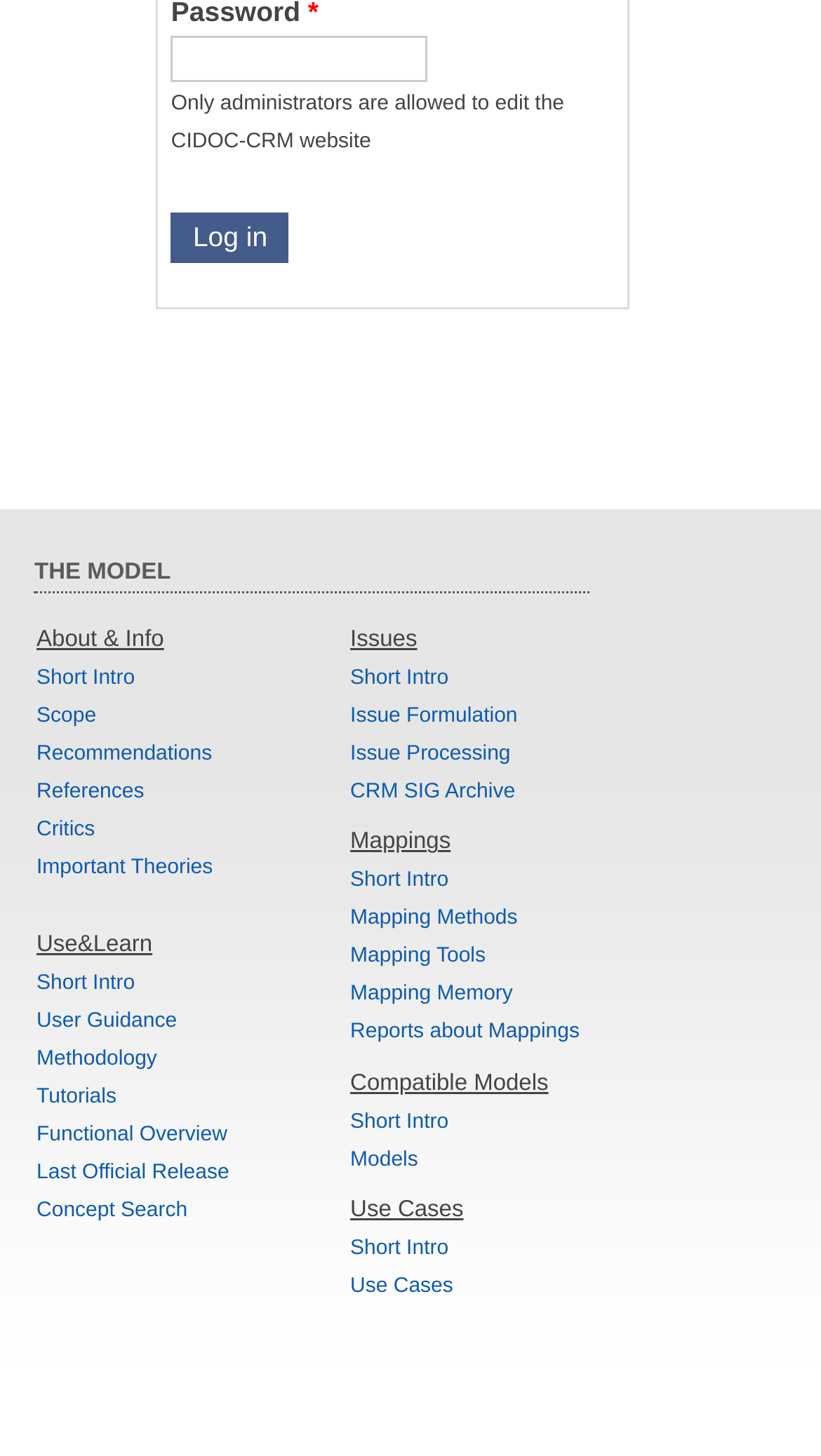Bounding box coordinates should be provided in the format (top-left x, top-left y, bottom-right x, bottom-right y) with all values between 0 and 1. Identify the bounding box for this UI element: Recommendations

[0.044, 0.51, 0.258, 0.526]